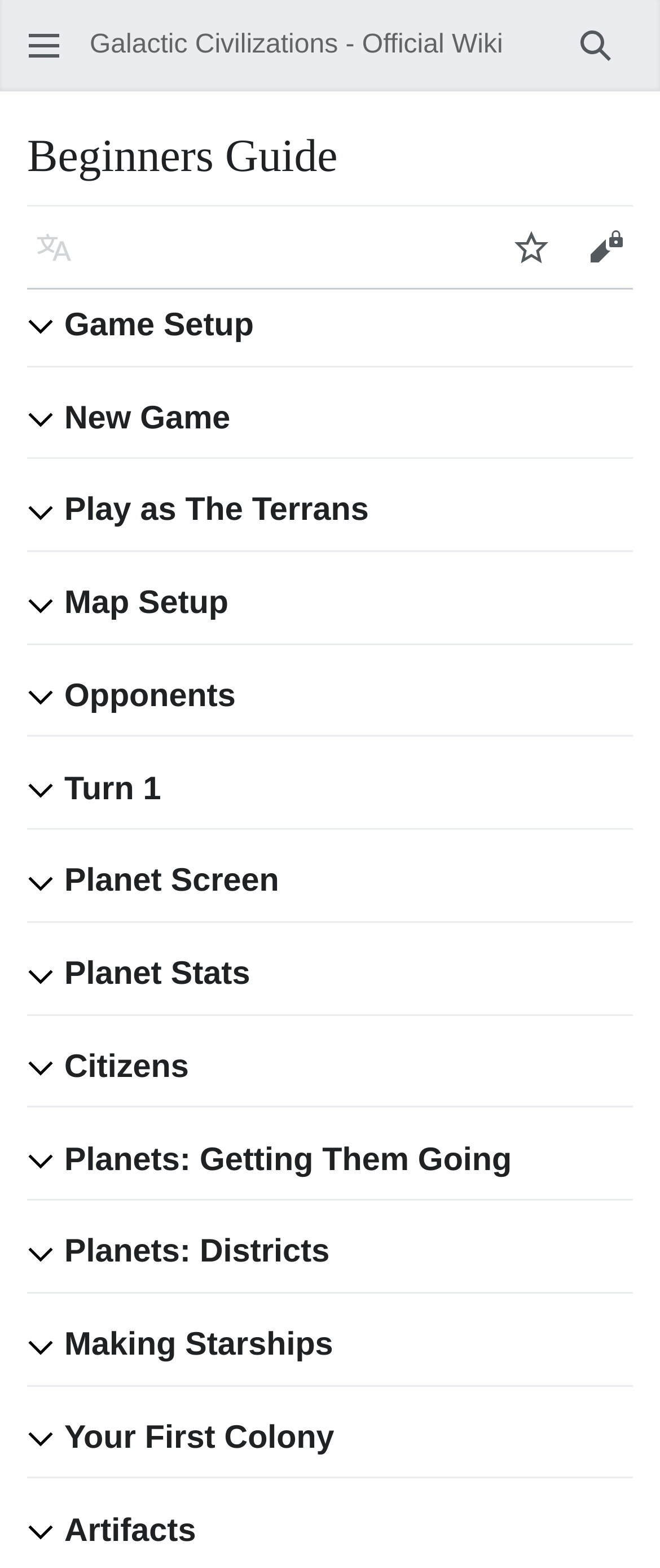Pinpoint the bounding box coordinates of the area that should be clicked to complete the following instruction: "Expand the Game Setup section". The coordinates must be given as four float numbers between 0 and 1, i.e., [left, top, right, bottom].

[0.097, 0.195, 0.959, 0.222]